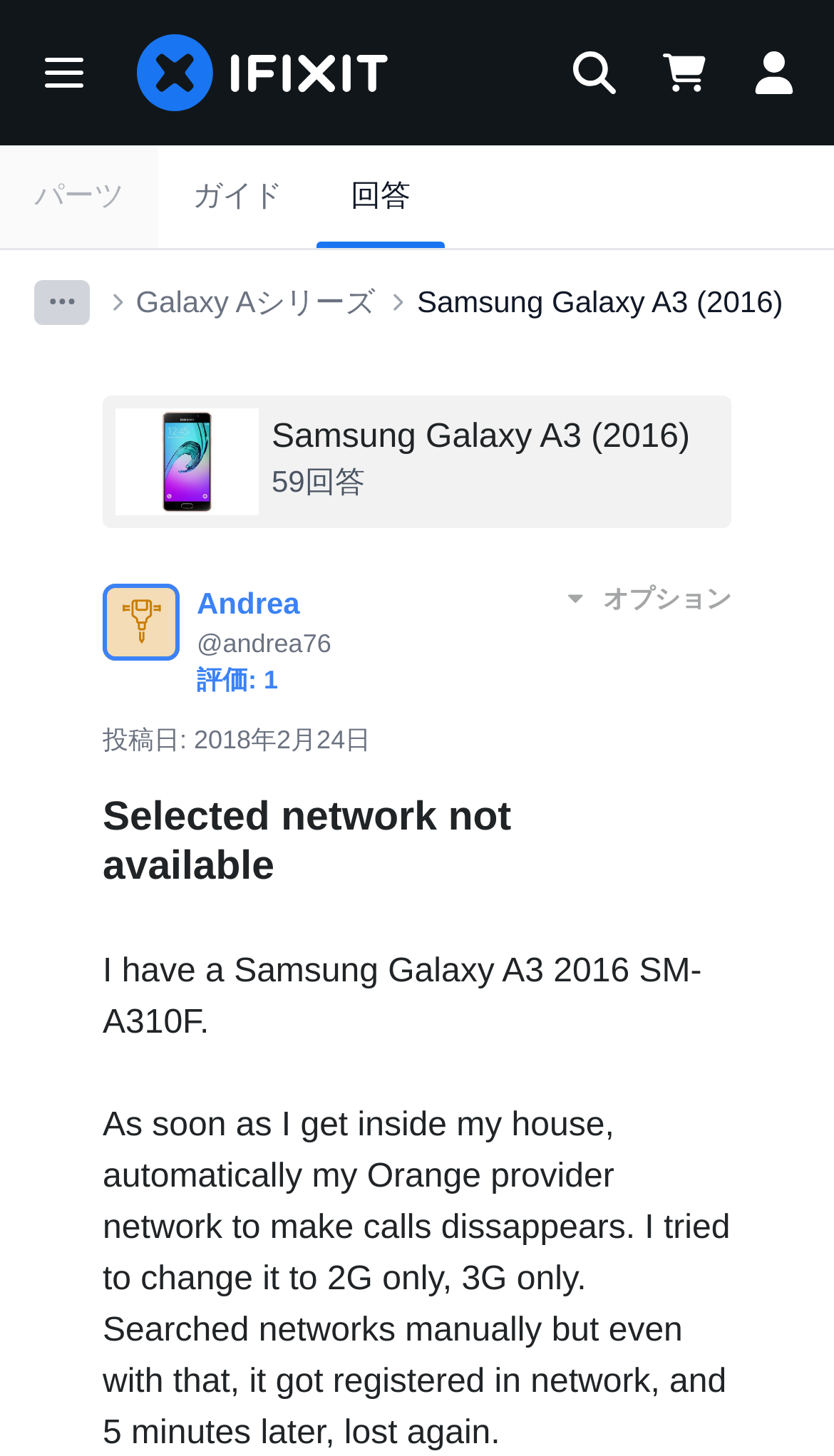Locate the bounding box coordinates of the element to click to perform the following action: 'Show the cart'. The coordinates should be given as four float values between 0 and 1, in the form of [left, top, right, bottom].

[0.795, 0.035, 0.846, 0.065]